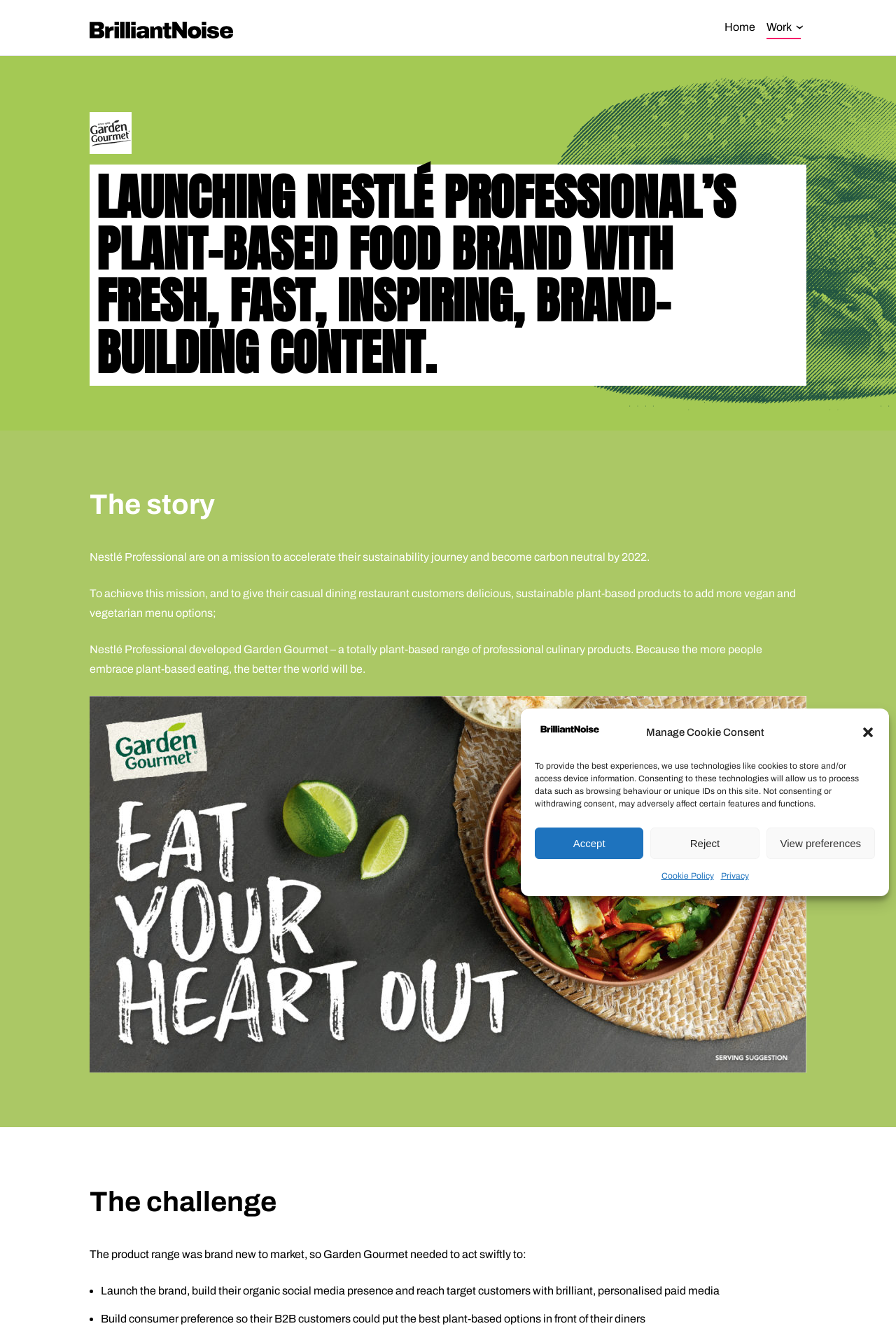Please reply with a single word or brief phrase to the question: 
What is the target audience of Garden Gourmet?

Casual dining restaurant customers